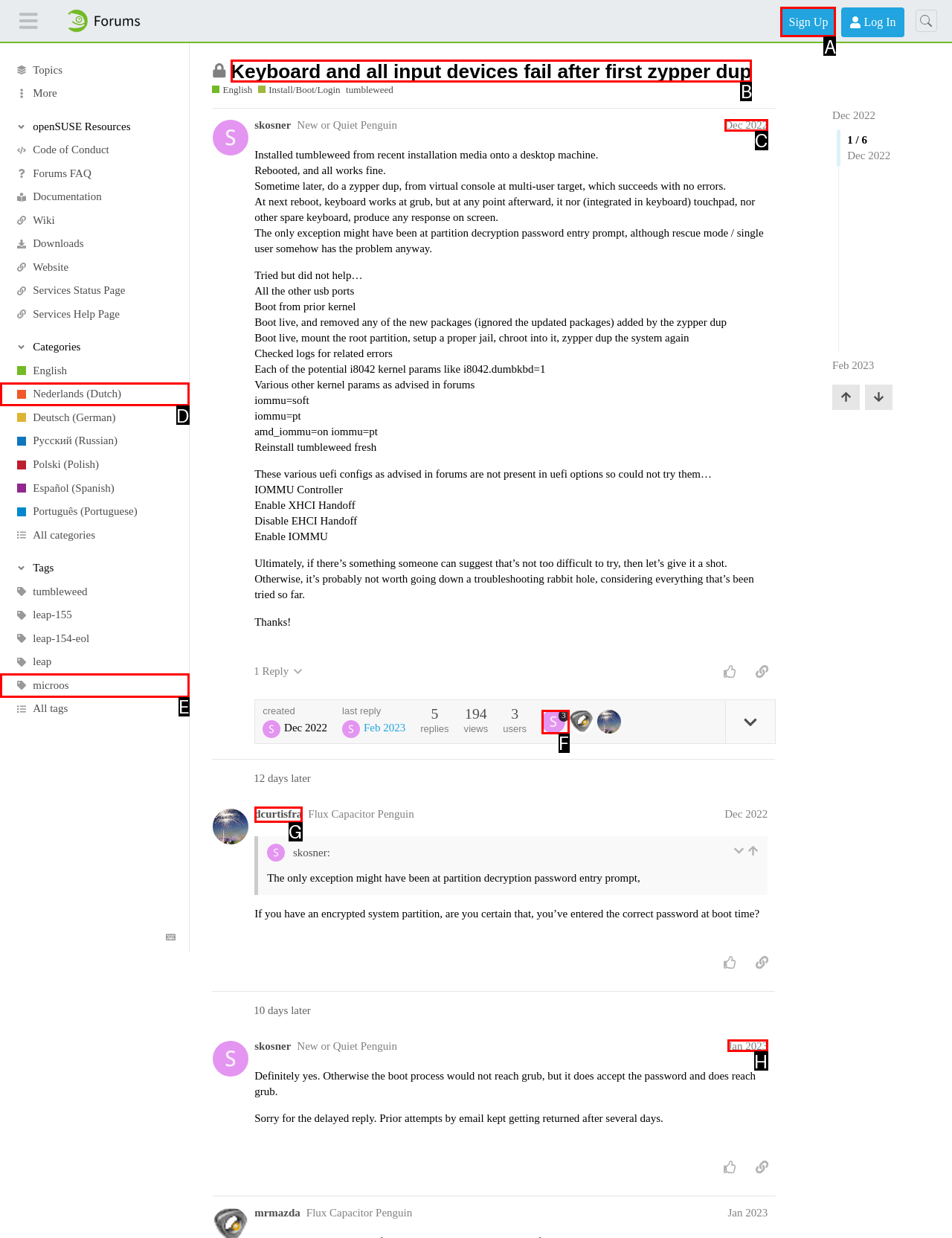Find the appropriate UI element to complete the task: Click on the 'Sign Up' button. Indicate your choice by providing the letter of the element.

A